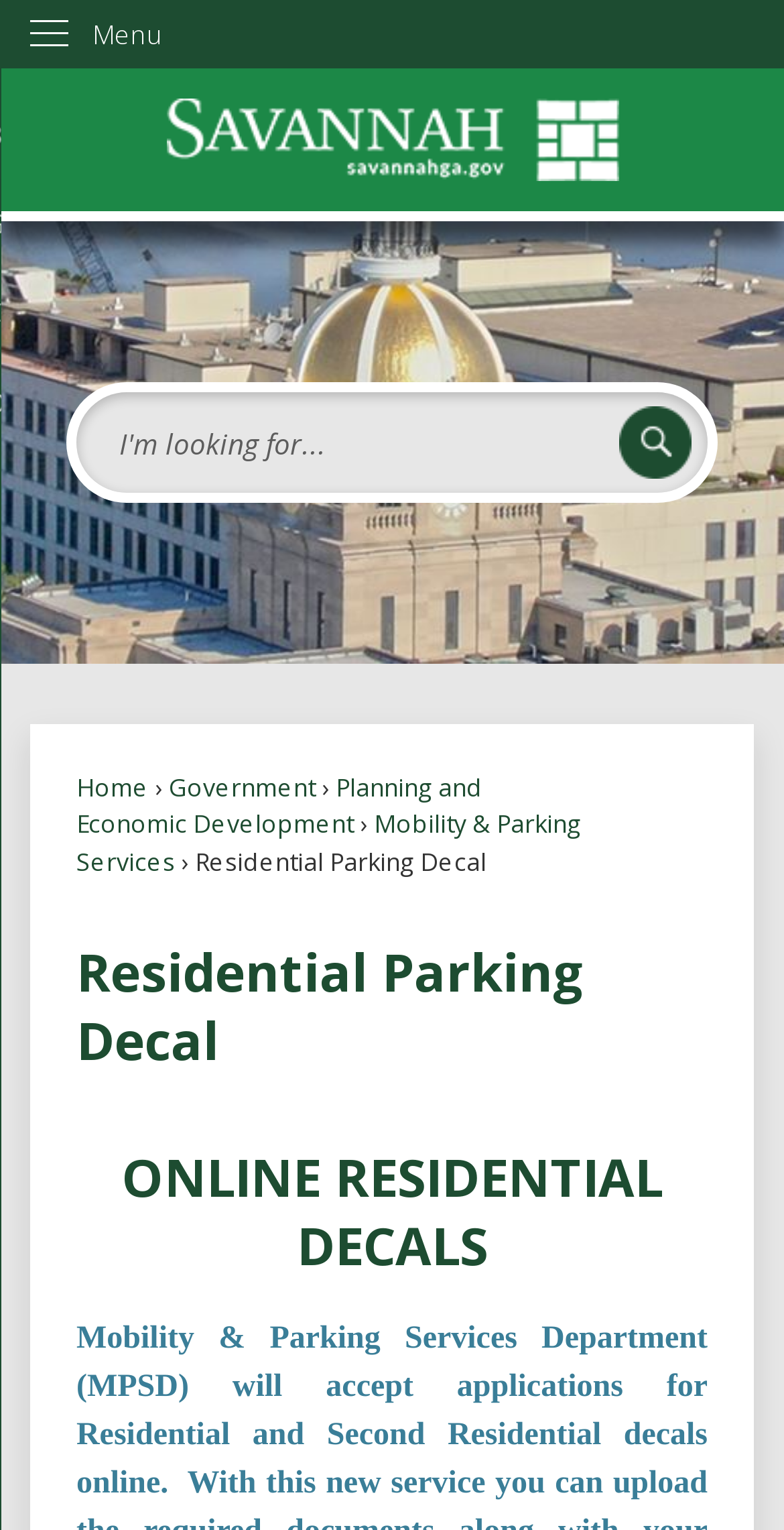Identify the bounding box coordinates of the region that should be clicked to execute the following instruction: "Read about FDI Insider".

None